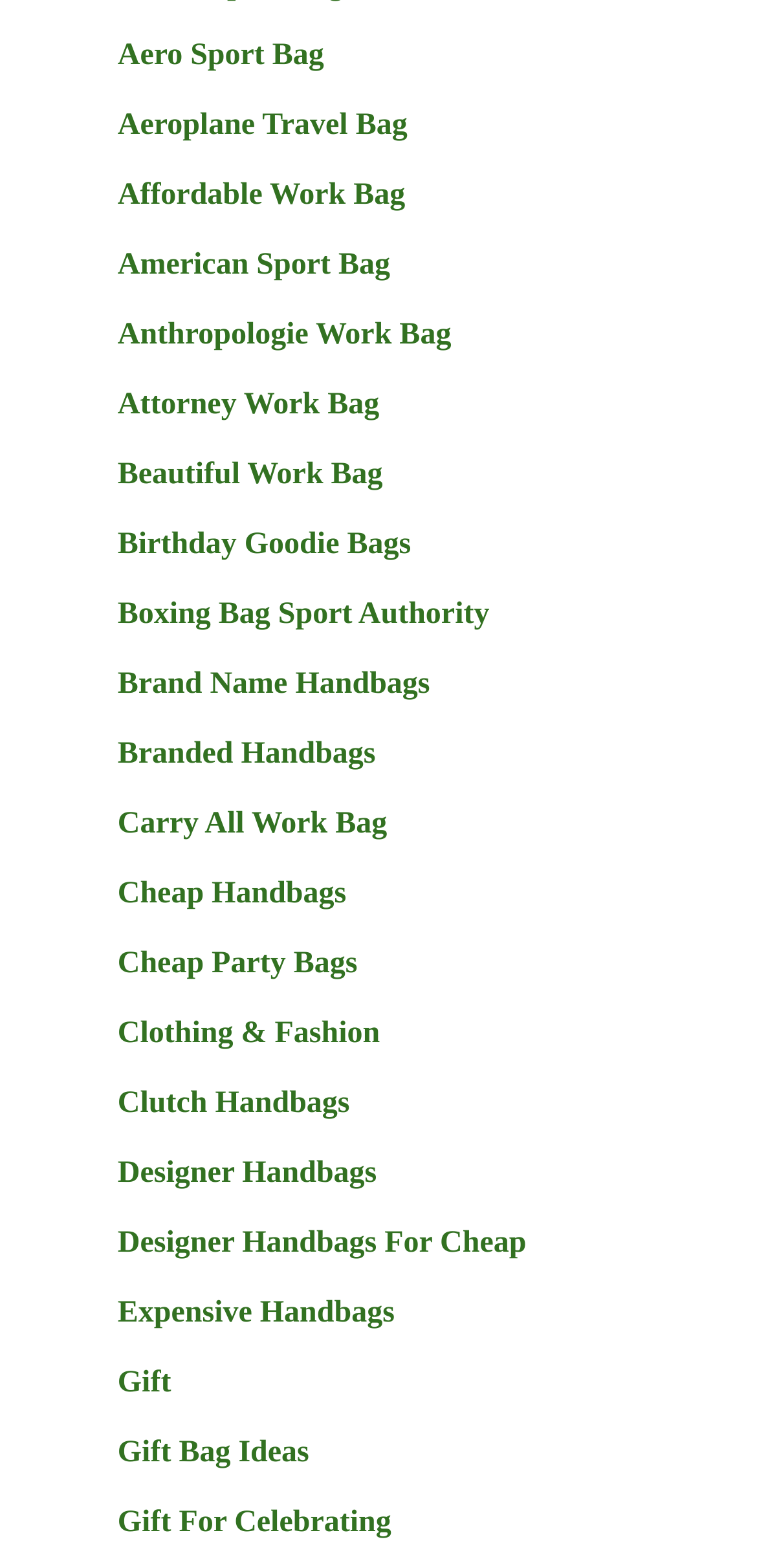Is there a link about gifts?
Based on the image, give a one-word or short phrase answer.

Yes